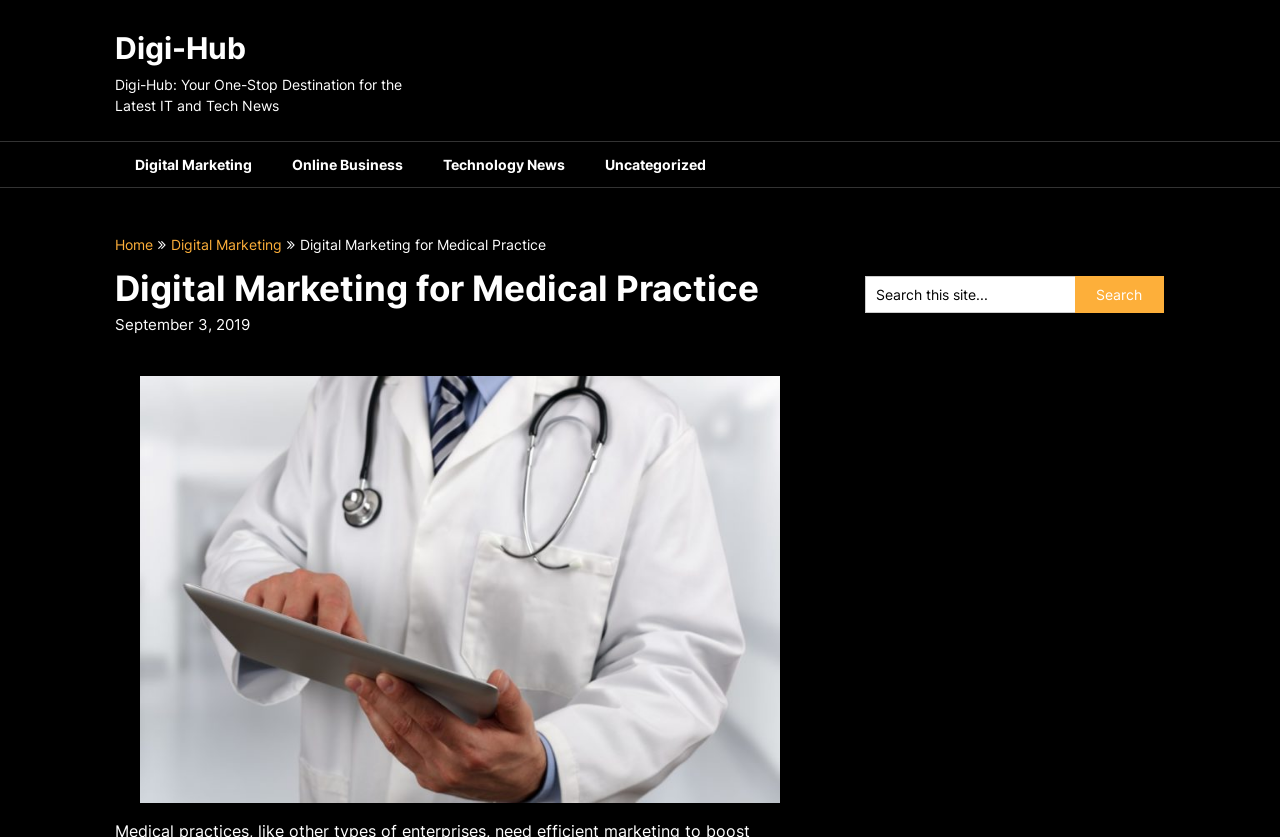Locate the bounding box coordinates of the element that needs to be clicked to carry out the instruction: "search this site". The coordinates should be given as four float numbers ranging from 0 to 1, i.e., [left, top, right, bottom].

[0.84, 0.33, 0.909, 0.374]